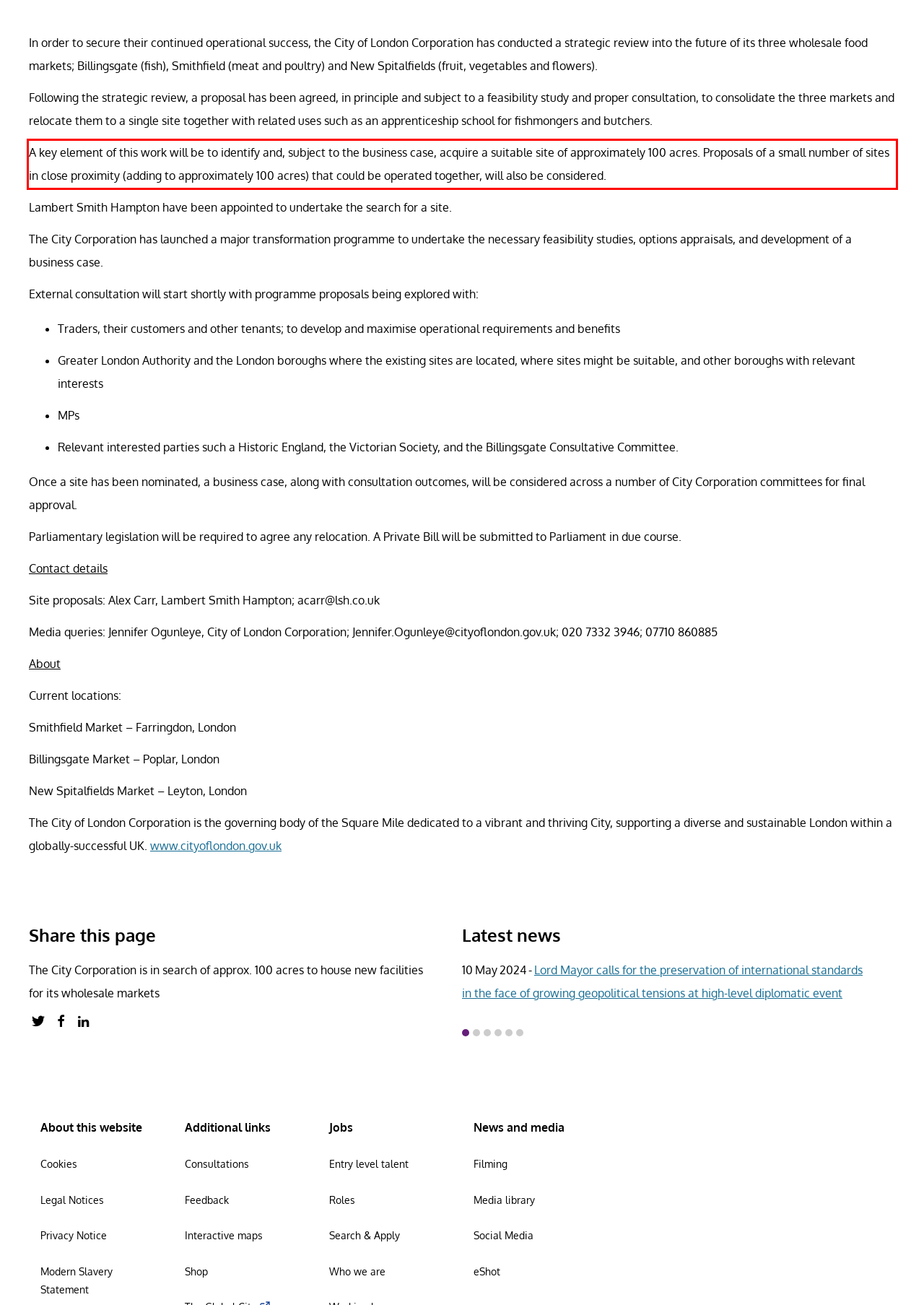With the provided screenshot of a webpage, locate the red bounding box and perform OCR to extract the text content inside it.

A key element of this work will be to identify and, subject to the business case, acquire a suitable site of approximately 100 acres. Proposals of a small number of sites in close proximity (adding to approximately 100 acres) that could be operated together, will also be considered.